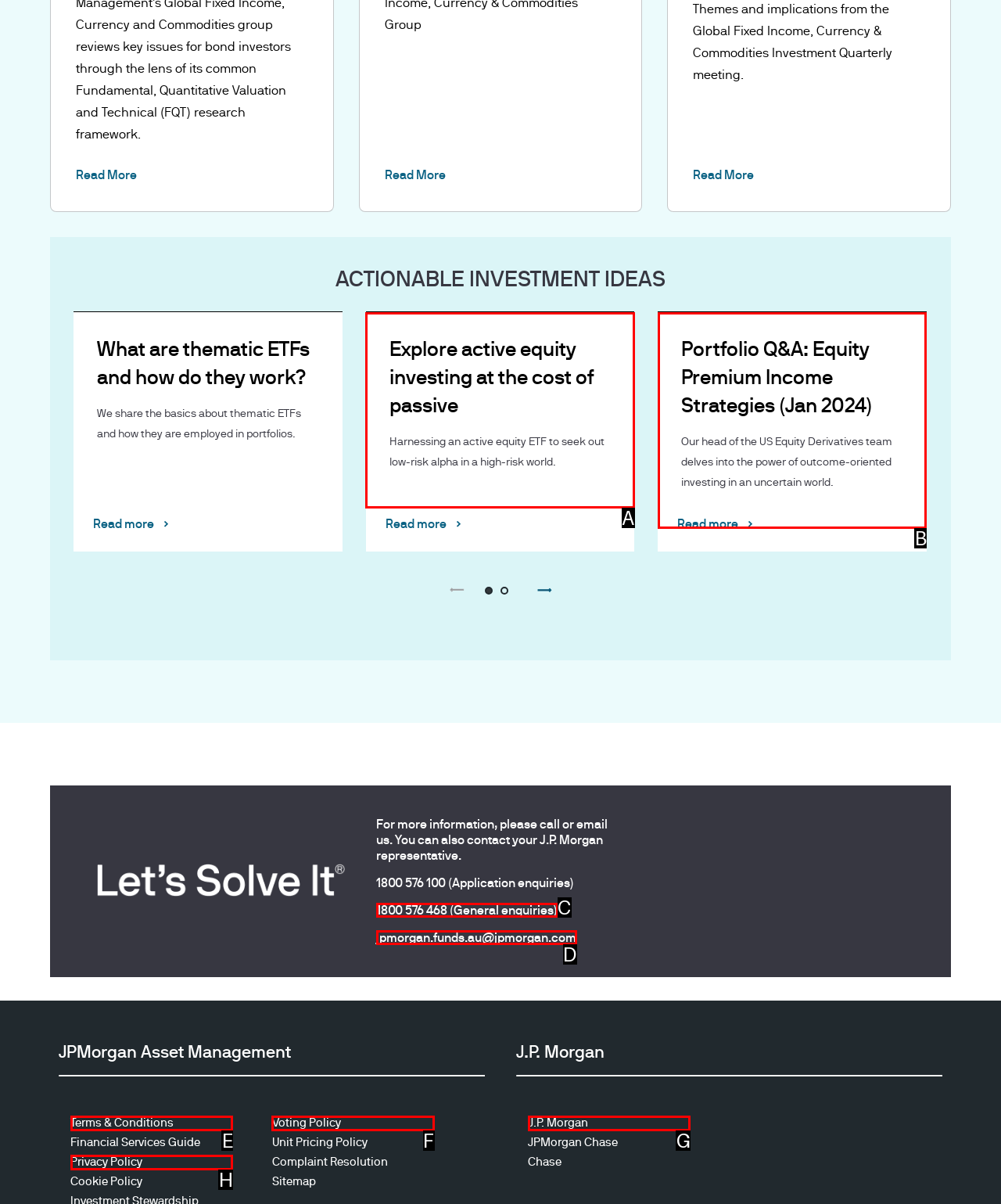Choose the HTML element that best fits the given description: Terms & Conditions. Answer by stating the letter of the option.

E